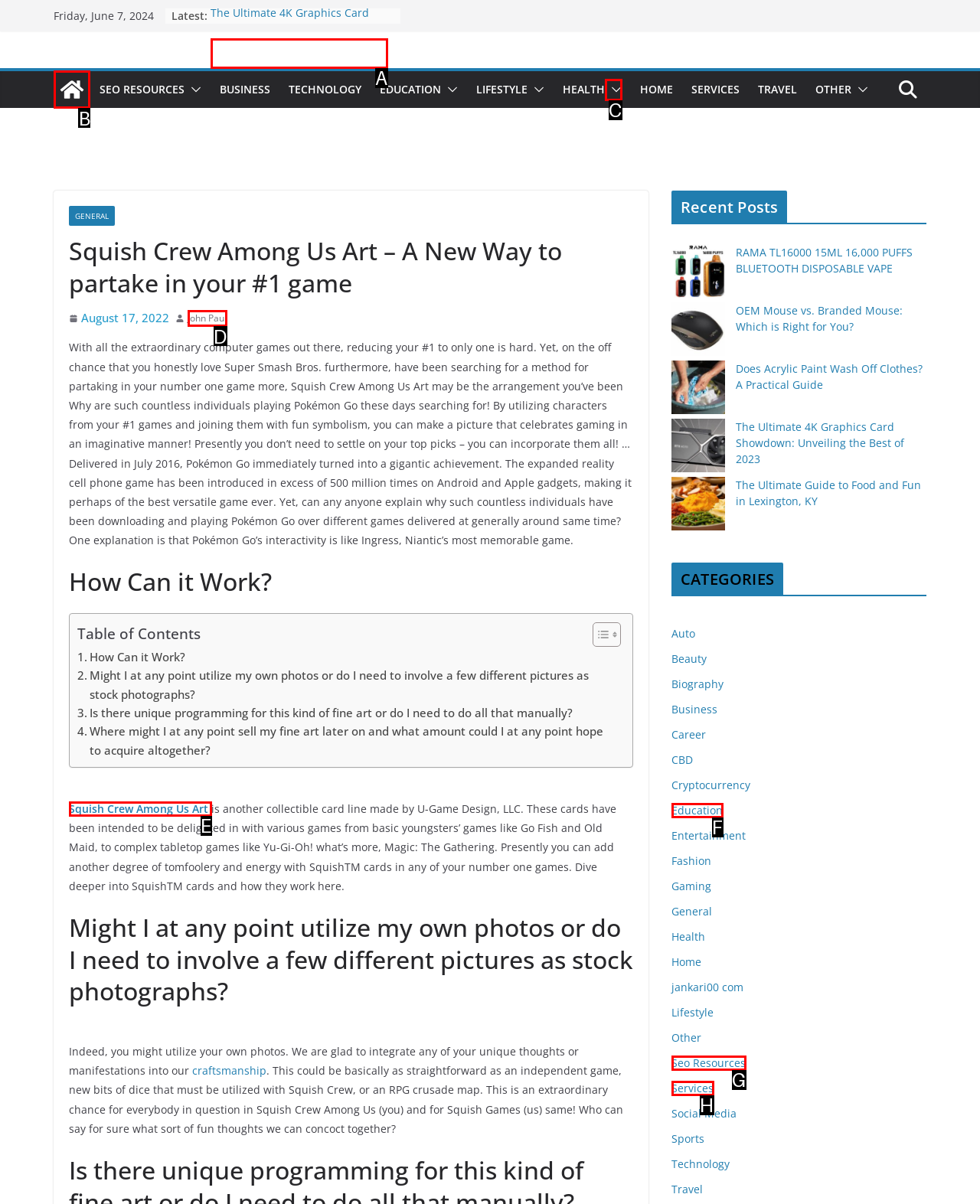Pick the option that should be clicked to perform the following task: Click on the 'Blogpostusa' link
Answer with the letter of the selected option from the available choices.

B